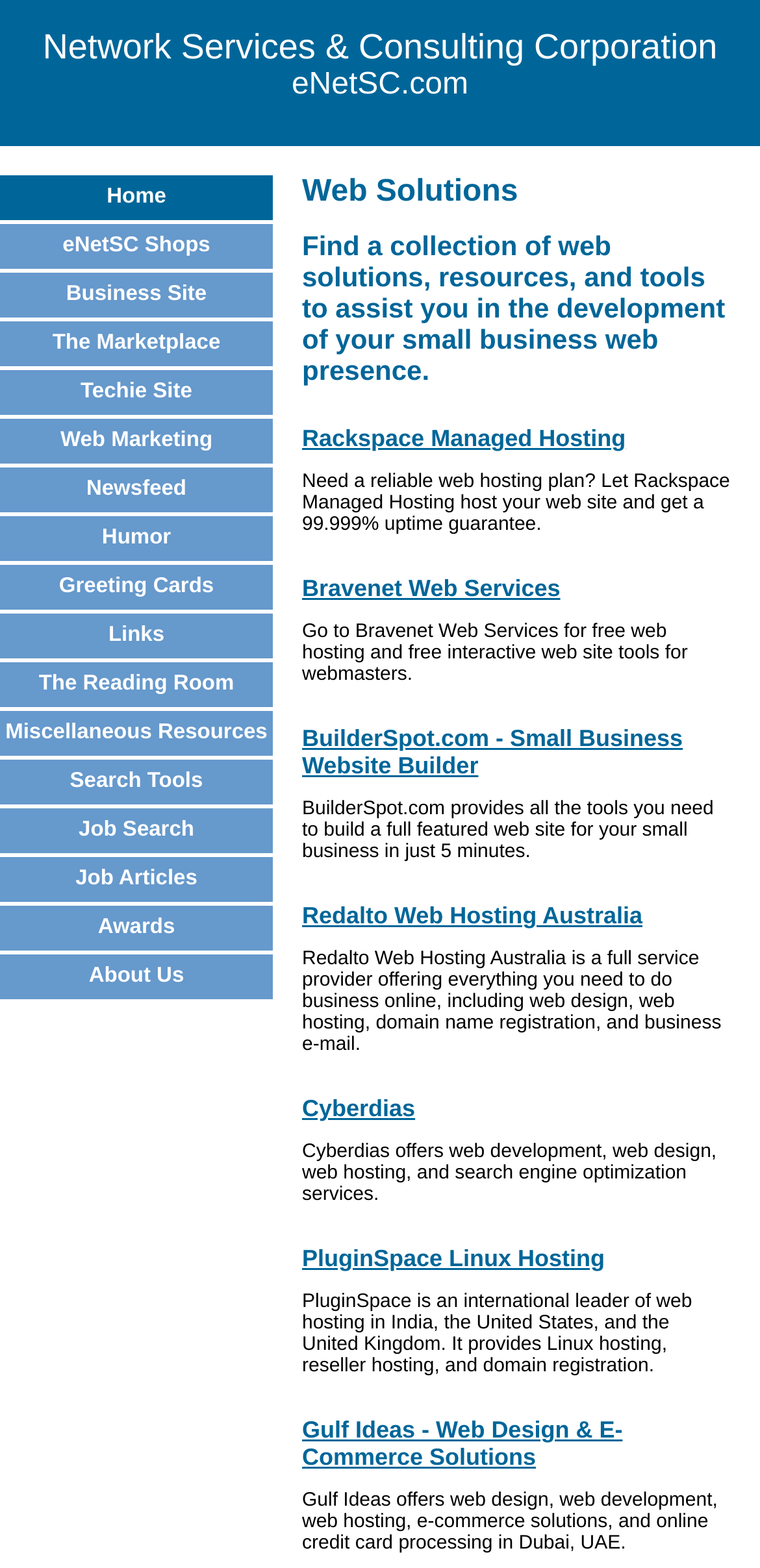Identify the bounding box coordinates for the element you need to click to achieve the following task: "Learn about Rackspace Managed Hosting". Provide the bounding box coordinates as four float numbers between 0 and 1, in the form [left, top, right, bottom].

[0.397, 0.271, 0.823, 0.288]